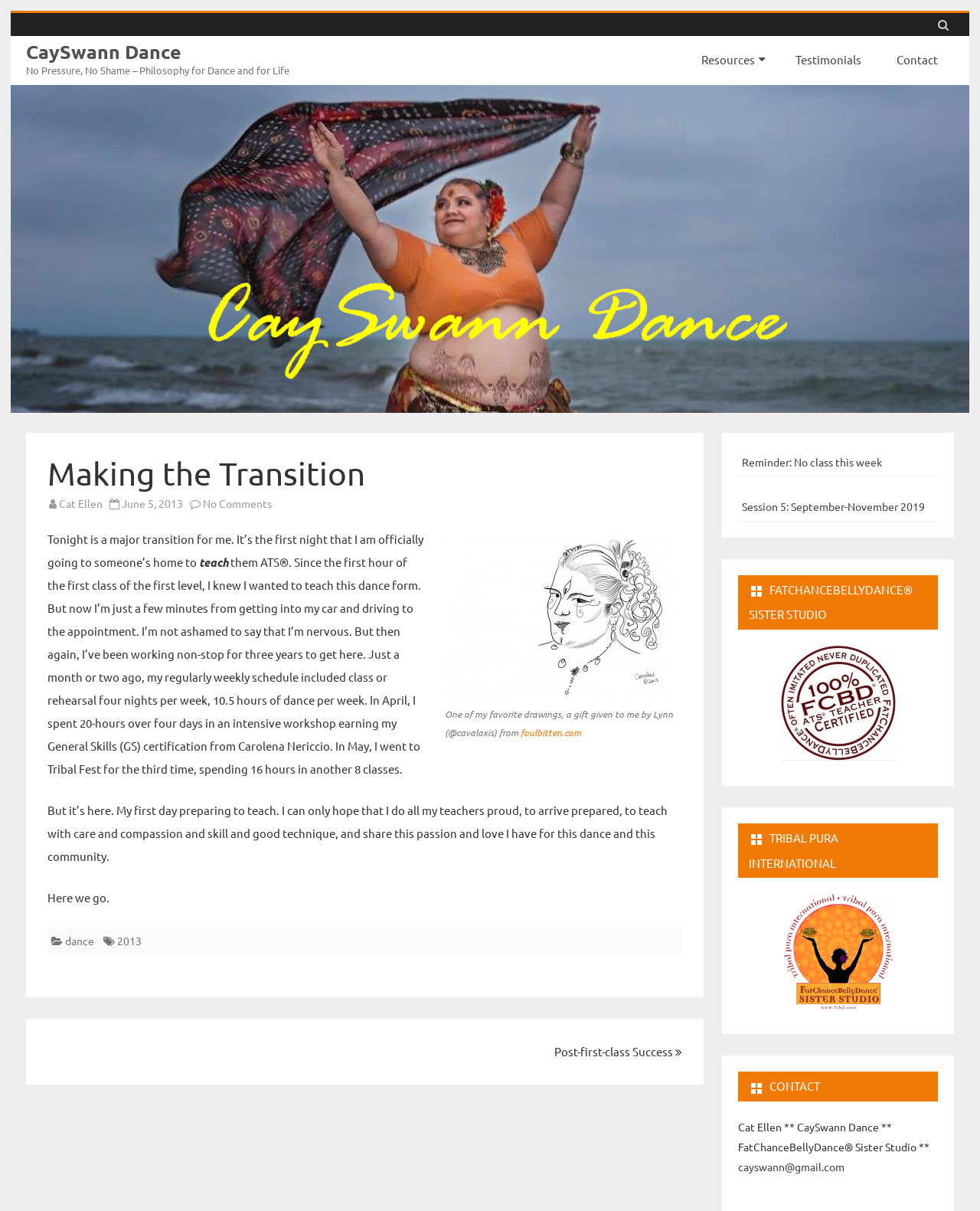Locate the bounding box coordinates of the clickable area to execute the instruction: "Click on the 'Resources' link". Provide the coordinates as four float numbers between 0 and 1, represented as [left, top, right, bottom].

[0.71, 0.035, 0.792, 0.063]